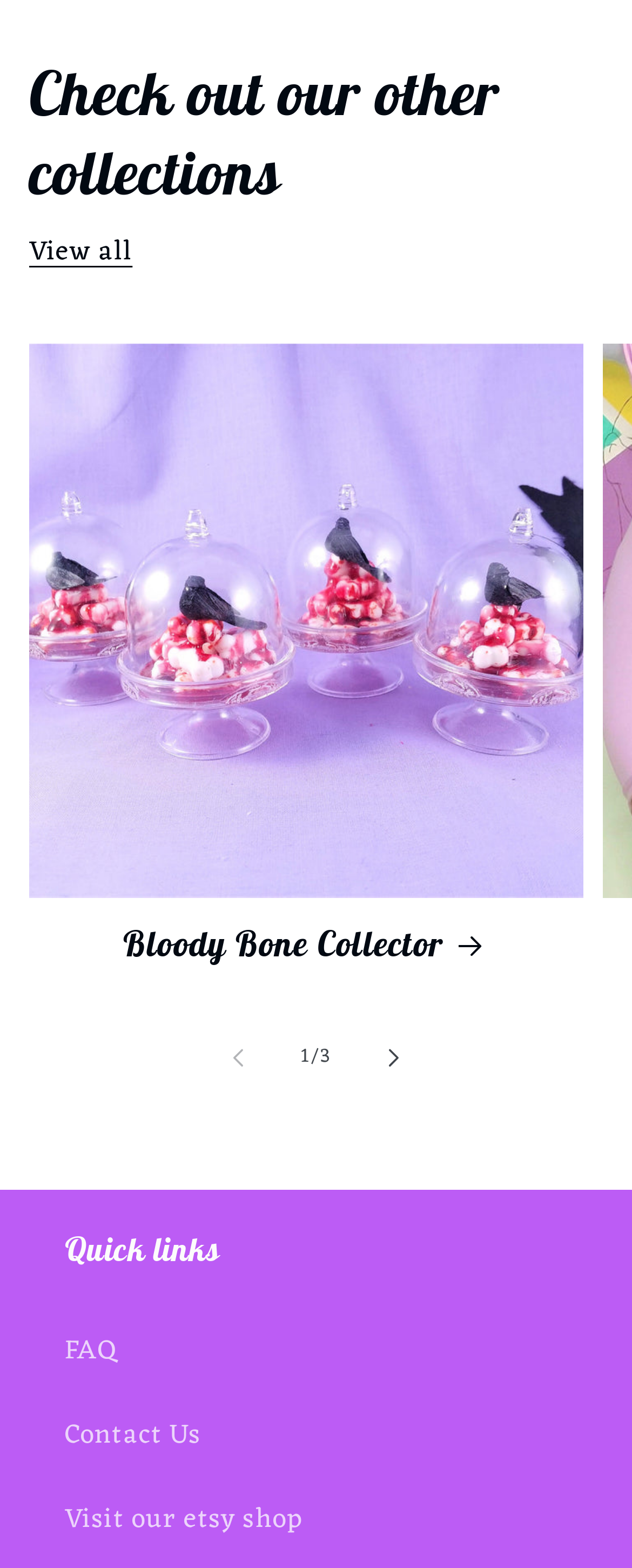Given the webpage screenshot, identify the bounding box of the UI element that matches this description: "FAQ".

[0.103, 0.835, 0.897, 0.889]